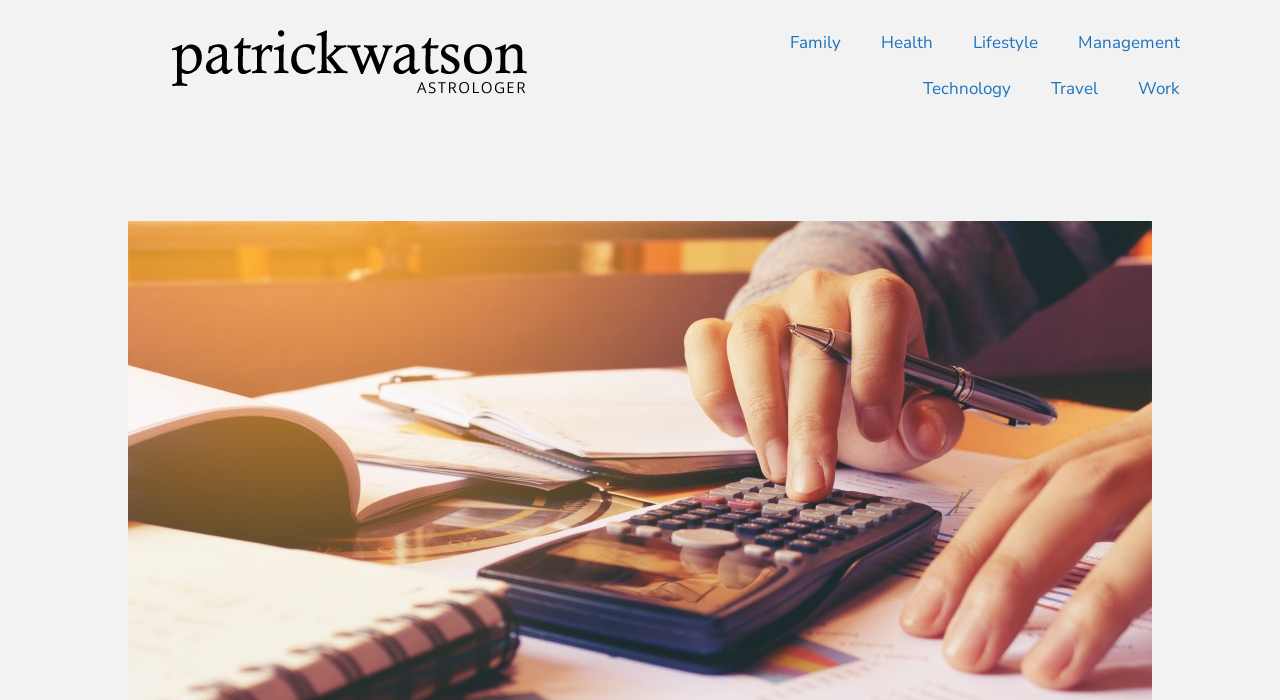Respond with a single word or phrase to the following question: What is the width of the logo?

0.3